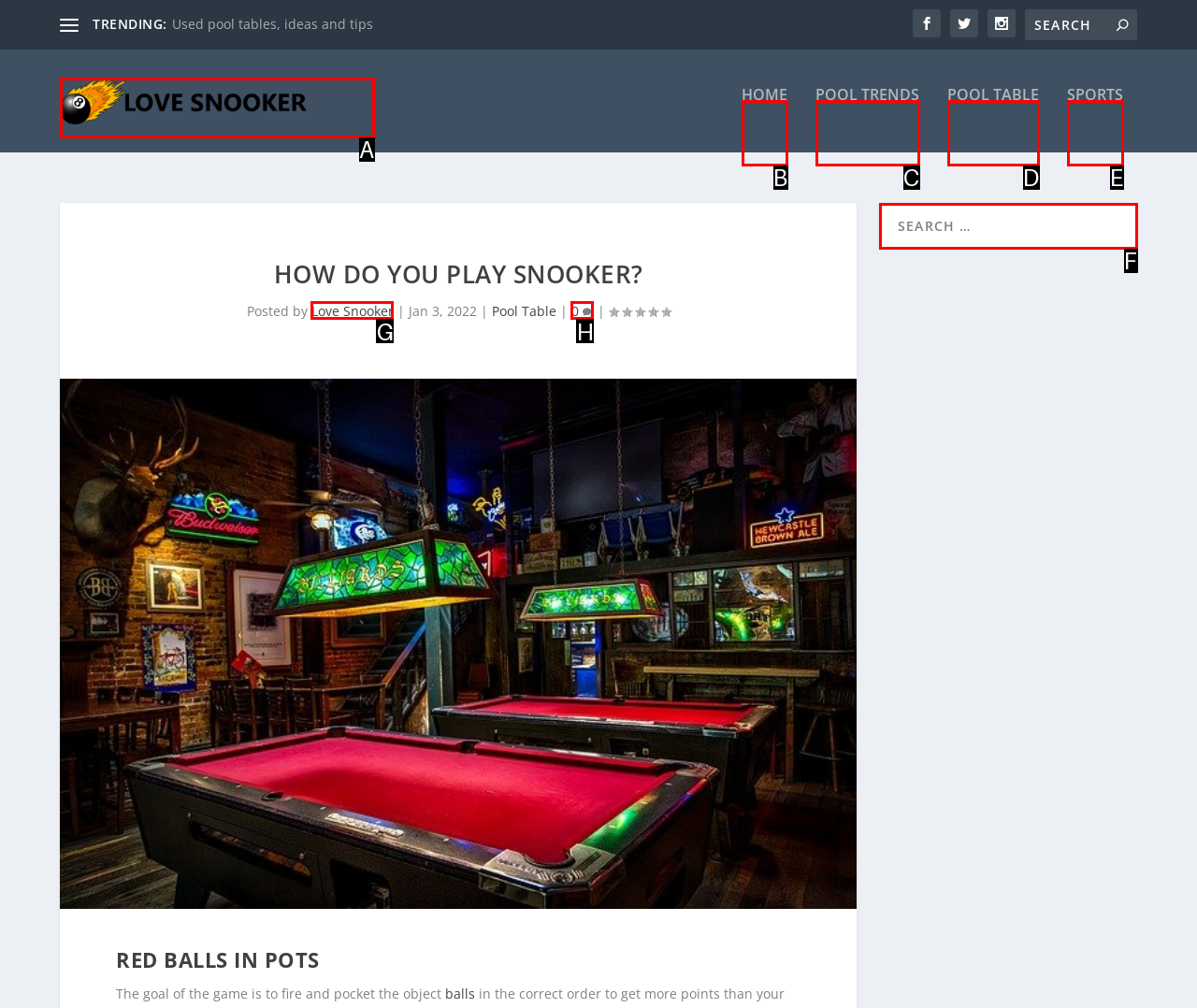Identify the letter corresponding to the UI element that matches this description: Love Snooker
Answer using only the letter from the provided options.

G